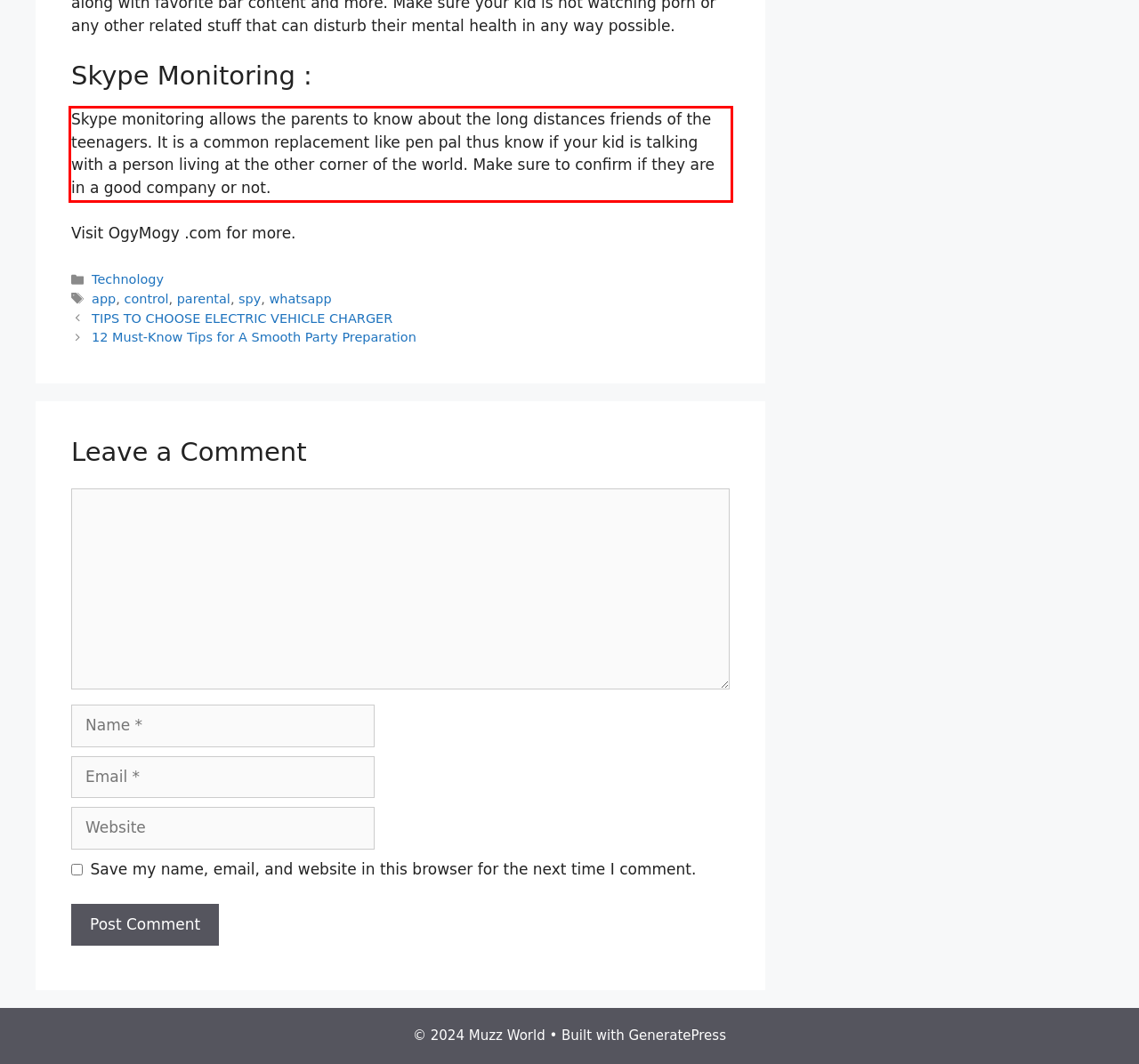Your task is to recognize and extract the text content from the UI element enclosed in the red bounding box on the webpage screenshot.

Skype monitoring allows the parents to know about the long distances friends of the teenagers. It is a common replacement like pen pal thus know if your kid is talking with a person living at the other corner of the world. Make sure to confirm if they are in a good company or not.